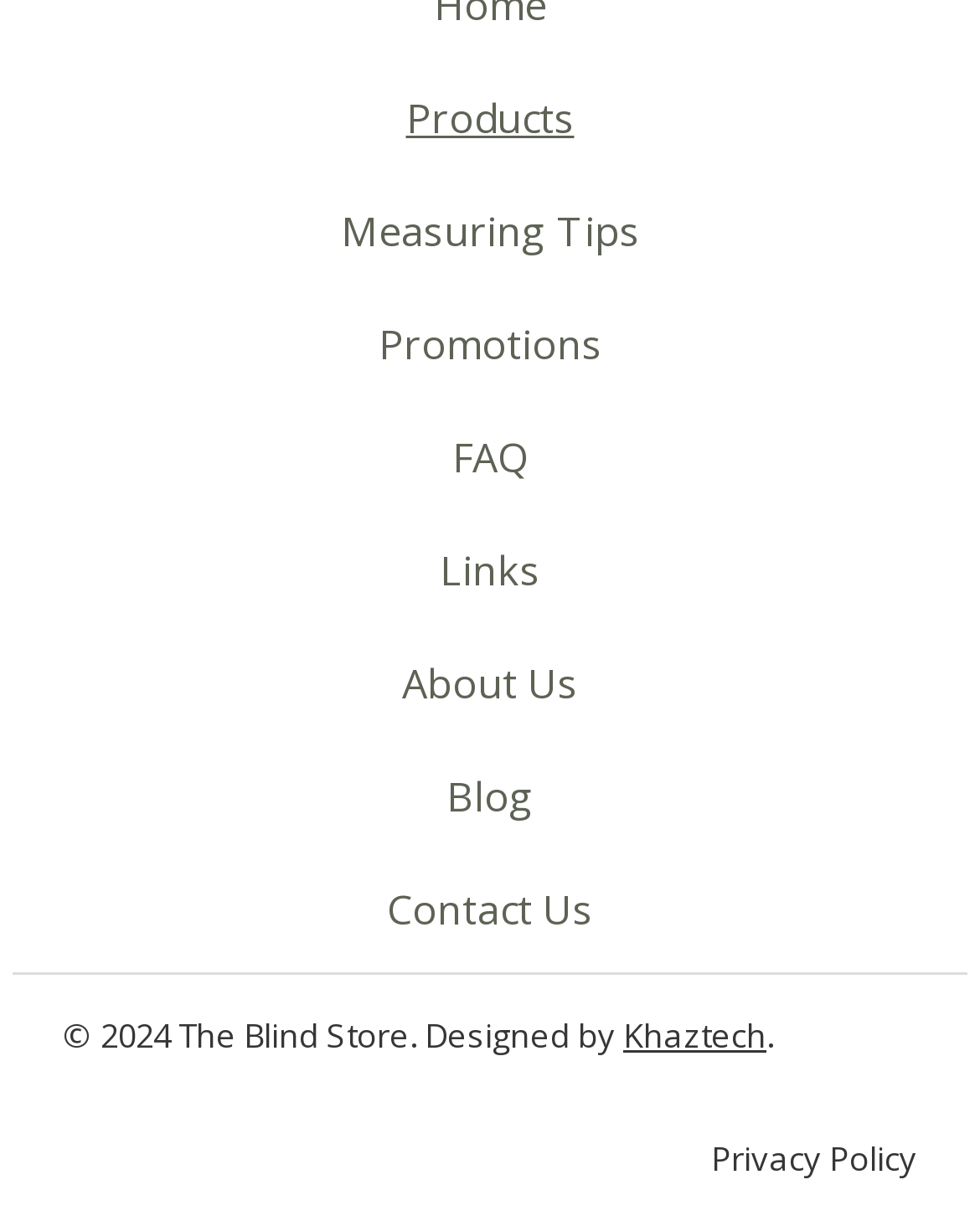How many links are there in the main navigation menu?
Please answer using one word or phrase, based on the screenshot.

8